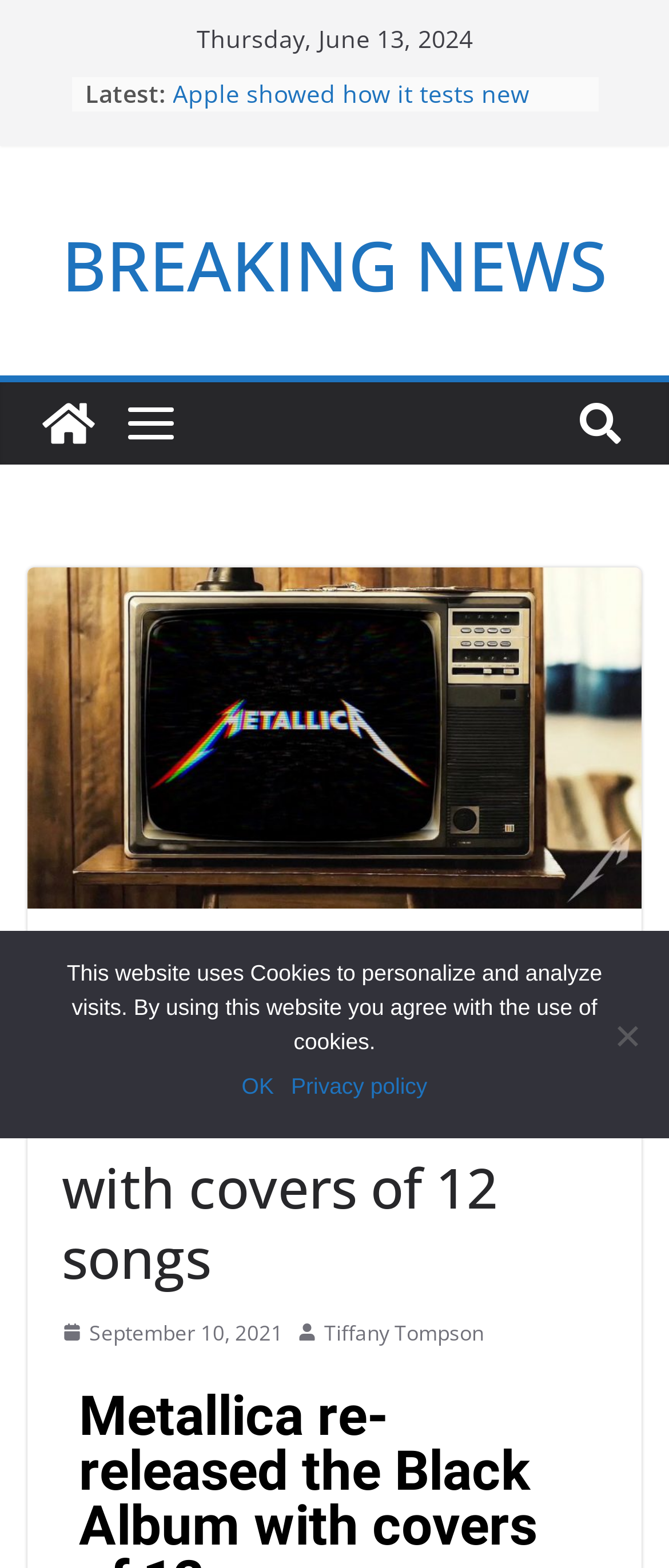What is the primary heading on this webpage?

Metallica re-released the Black Album with covers of 12 songs